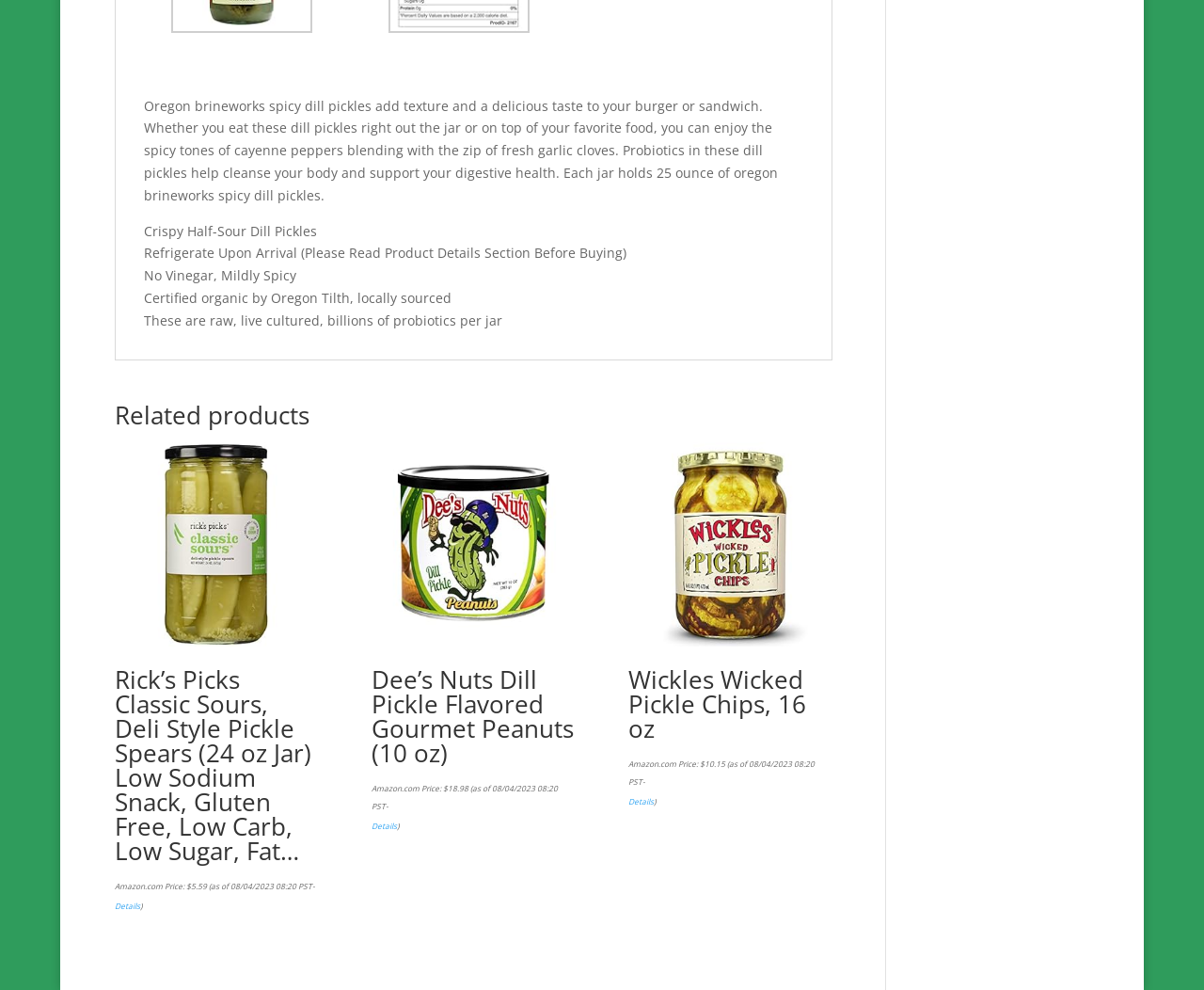What is the size of Wickles Wicked Pickle Chips?
Answer the question in a detailed and comprehensive manner.

The size of Wickles Wicked Pickle Chips is mentioned in the link description as 'Wickles Wicked Pickle Chips, 16 oz', which indicates that the size is 16 oz.